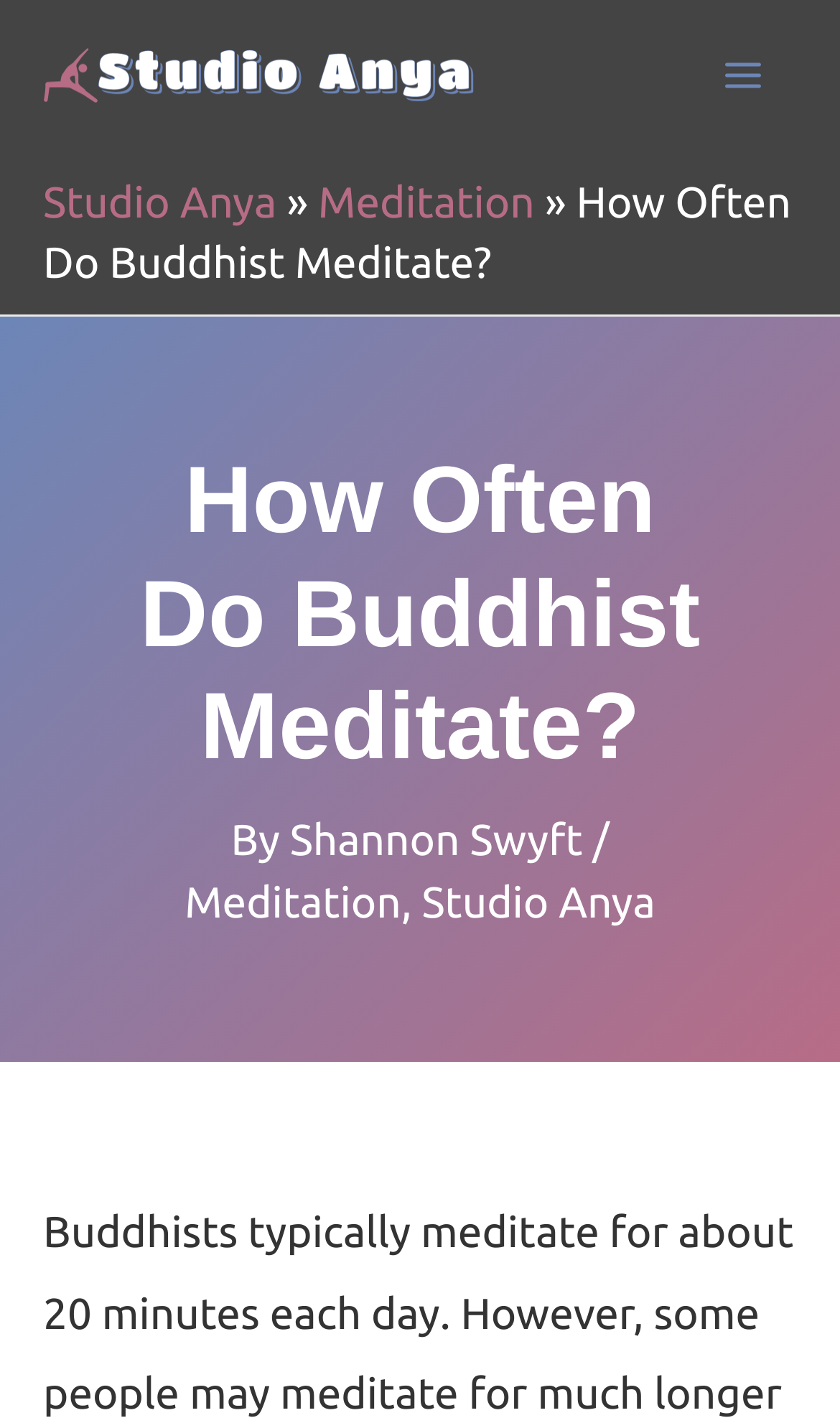What is the name of the author of the article?
Look at the image and respond to the question as thoroughly as possible.

The author's name can be found in the middle of the webpage, below the main heading. It is written as 'By Shannon Swyft'.